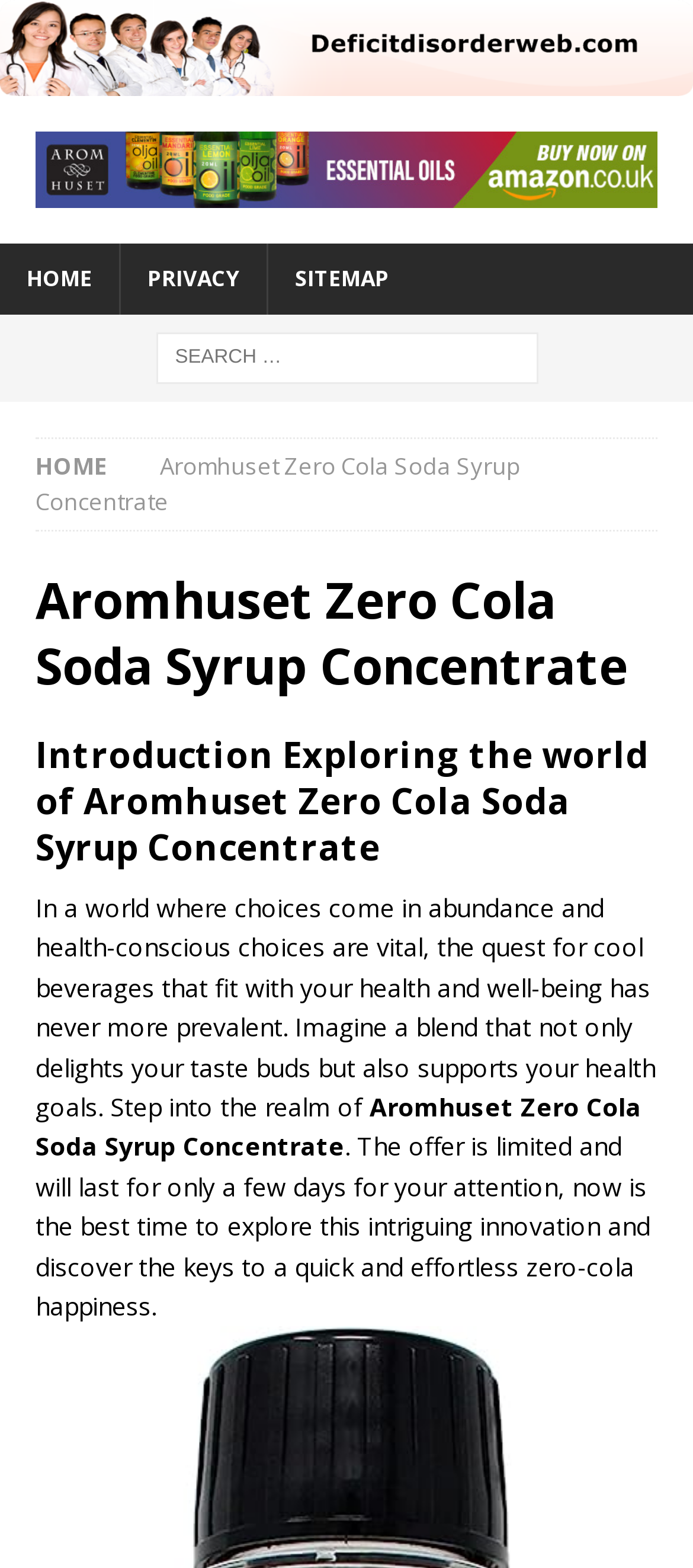What is the tone of the webpage?
Refer to the image and give a detailed answer to the question.

The webpage has a promotional tone, as it uses language that encourages the user to try the product, such as 'Step into the realm of...' and 'now is the best time to explore this intriguing innovation'. This suggests that the webpage is intended to persuade users to purchase the product.